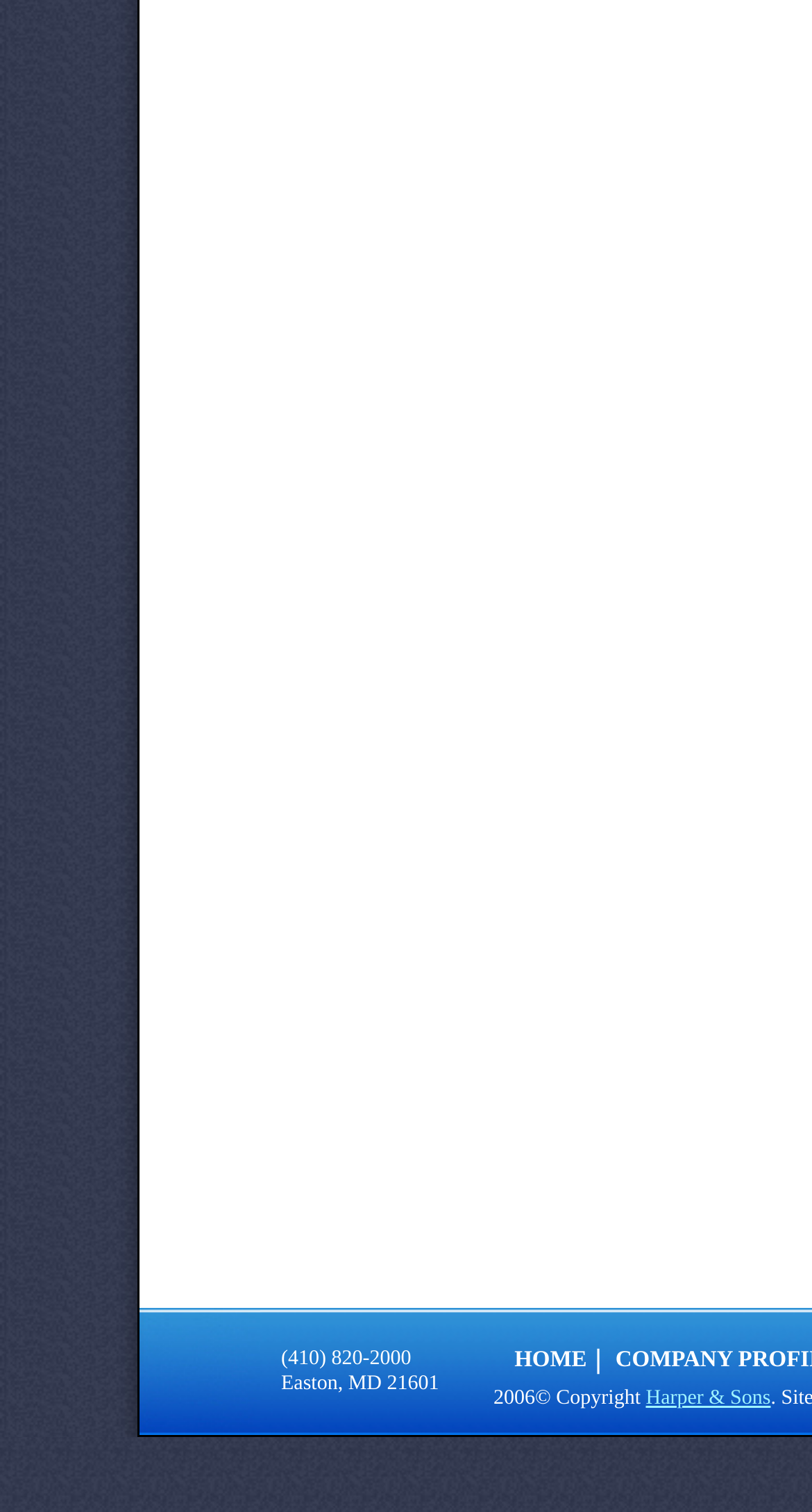Please determine the bounding box coordinates for the UI element described as: "HOME".

[0.633, 0.89, 0.723, 0.907]